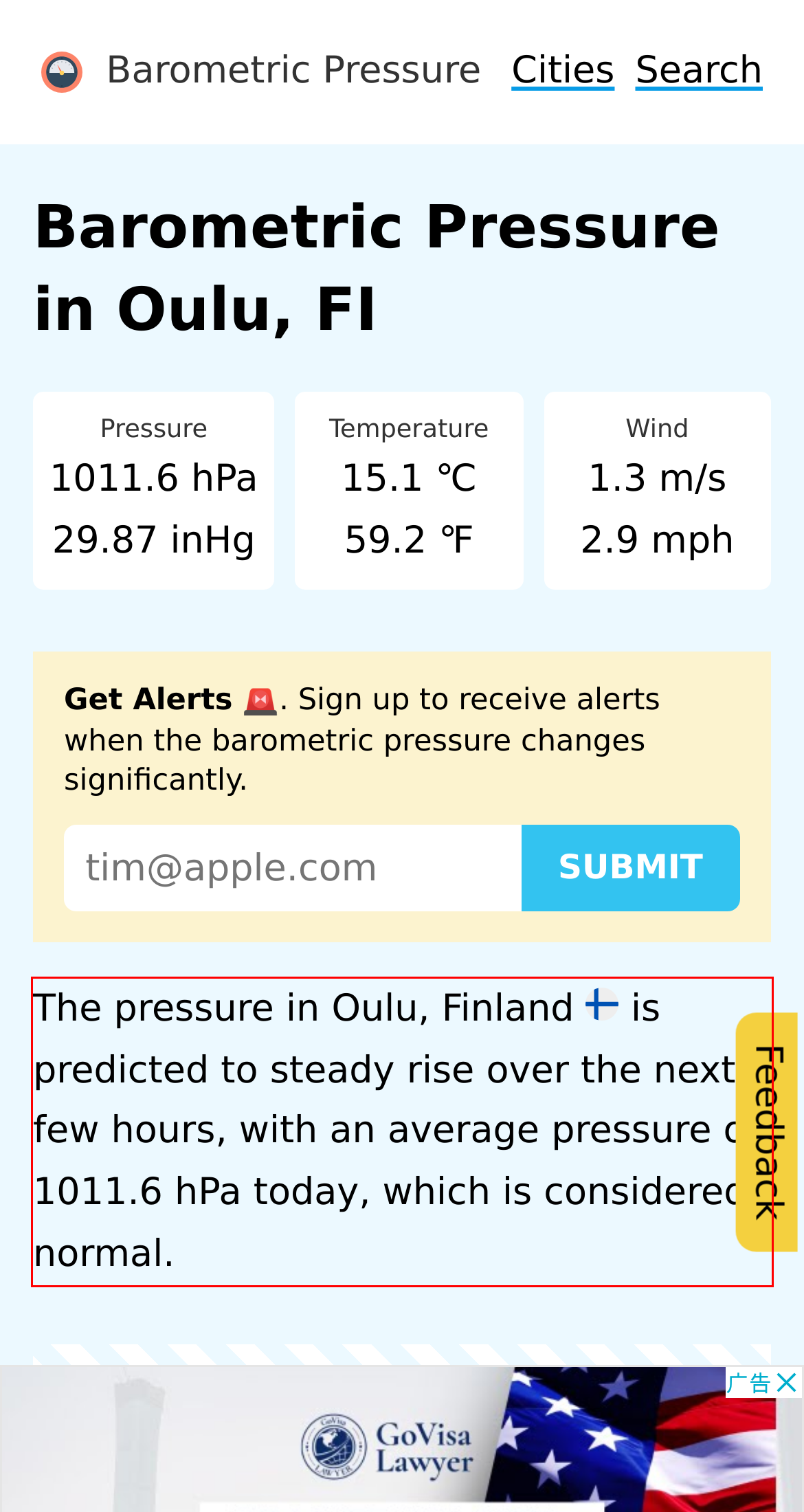Examine the screenshot of the webpage, locate the red bounding box, and perform OCR to extract the text contained within it.

The pressure in Oulu, Finland is predicted to steady rise over the next few hours, with an average pressure of 1011.6 hPa today, which is considered normal.